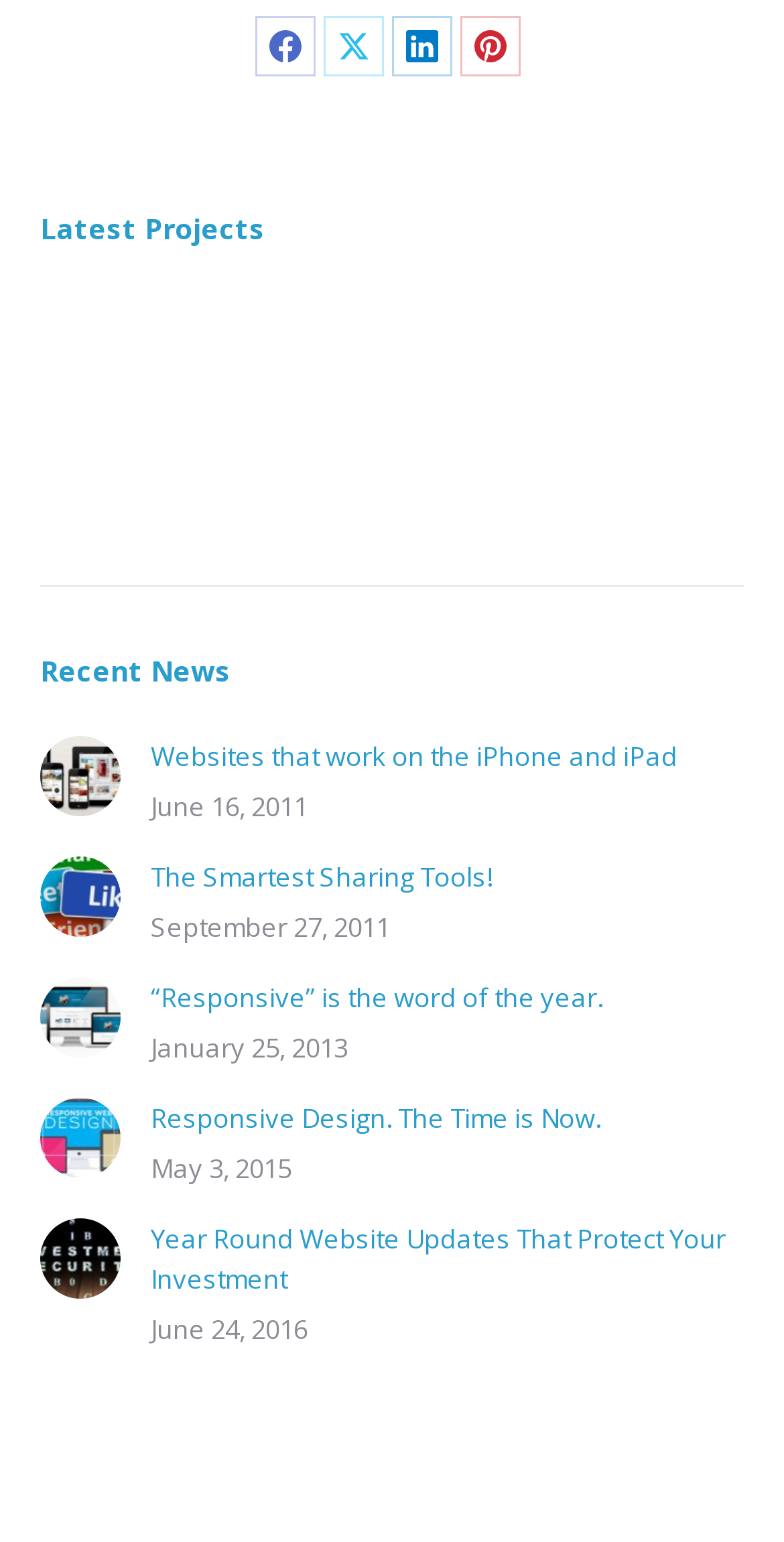What is the topic of the article with the image of an iPad and iPhone?
Based on the screenshot, give a detailed explanation to answer the question.

The article with the image of an iPad and iPhone has a link with the text 'Websites that work on the iPhone and iPad', indicating that the topic of the article is about websites compatible with these devices.